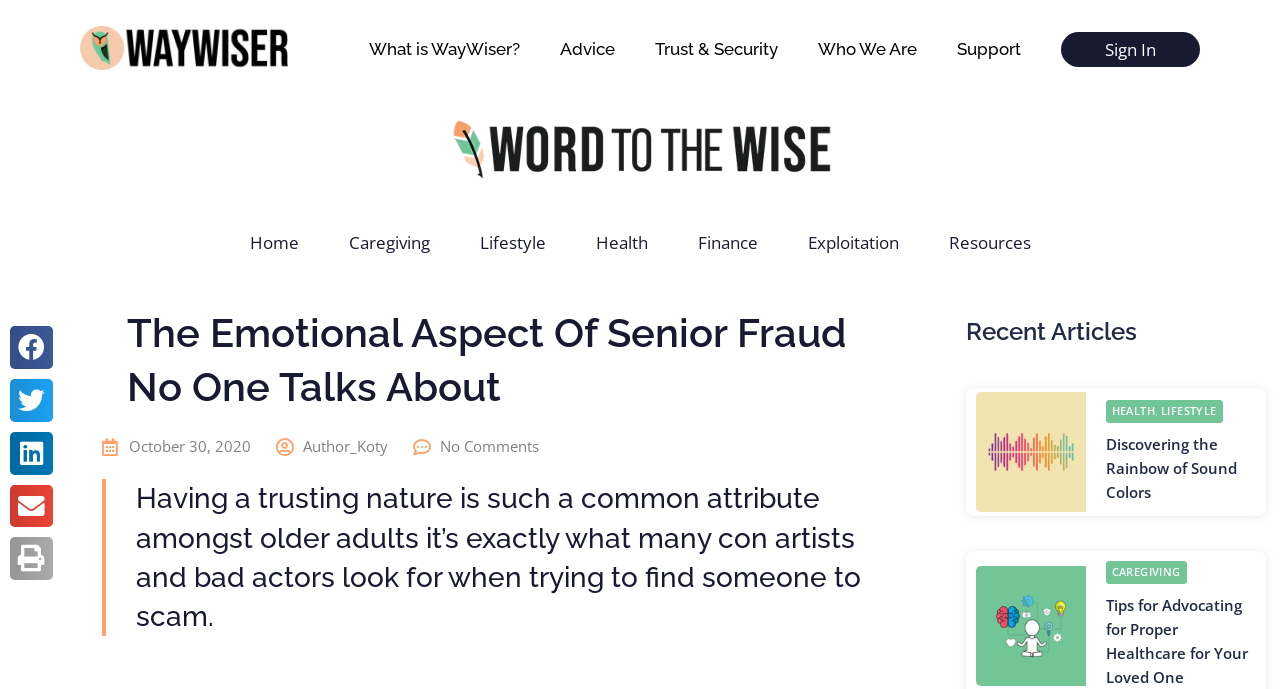Predict the bounding box coordinates for the UI element described as: "Who We Are". The coordinates should be four float numbers between 0 and 1, presented as [left, top, right, bottom].

[0.639, 0.038, 0.716, 0.104]